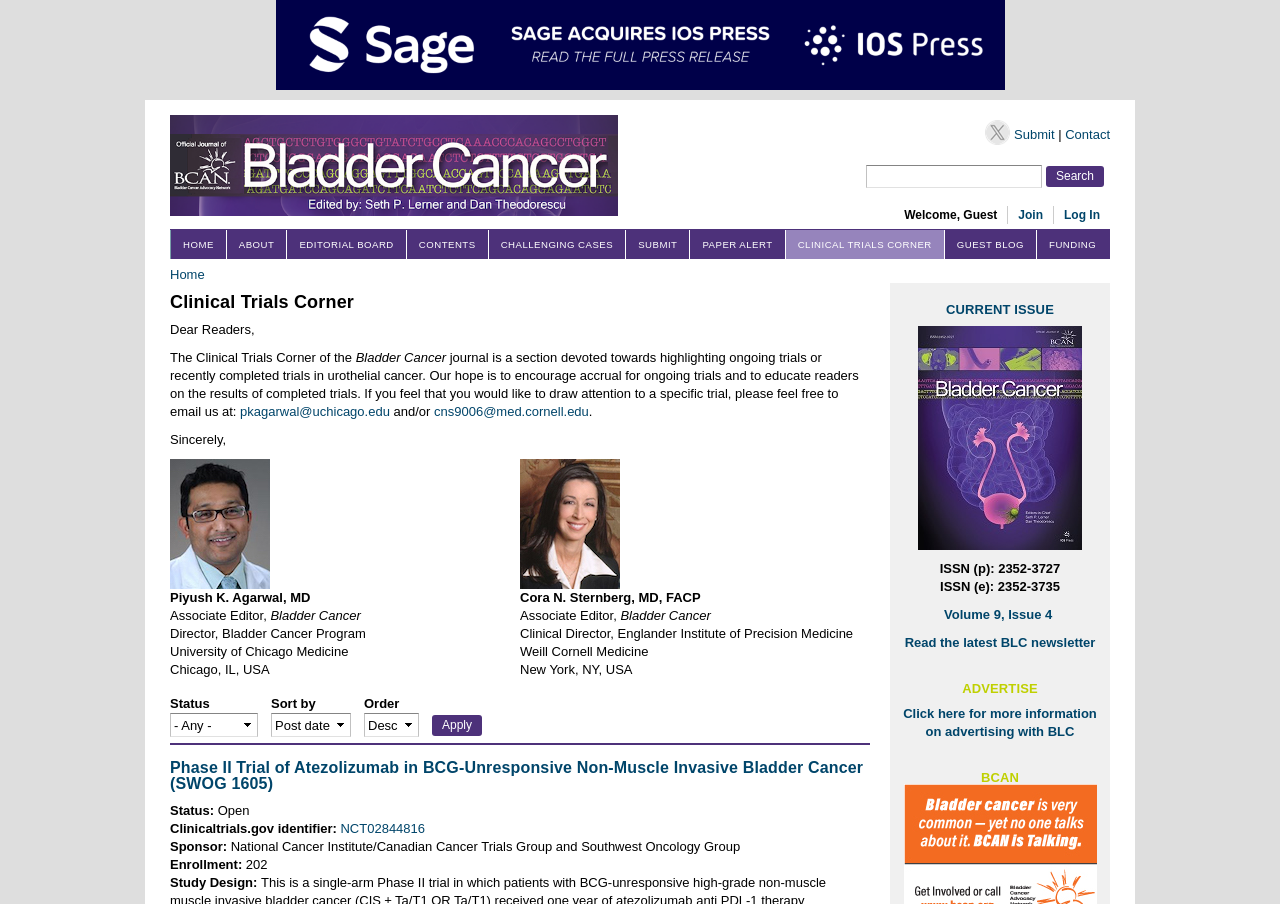Find the bounding box coordinates for the UI element that matches this description: "CURRENT ISSUE".

[0.739, 0.334, 0.823, 0.351]